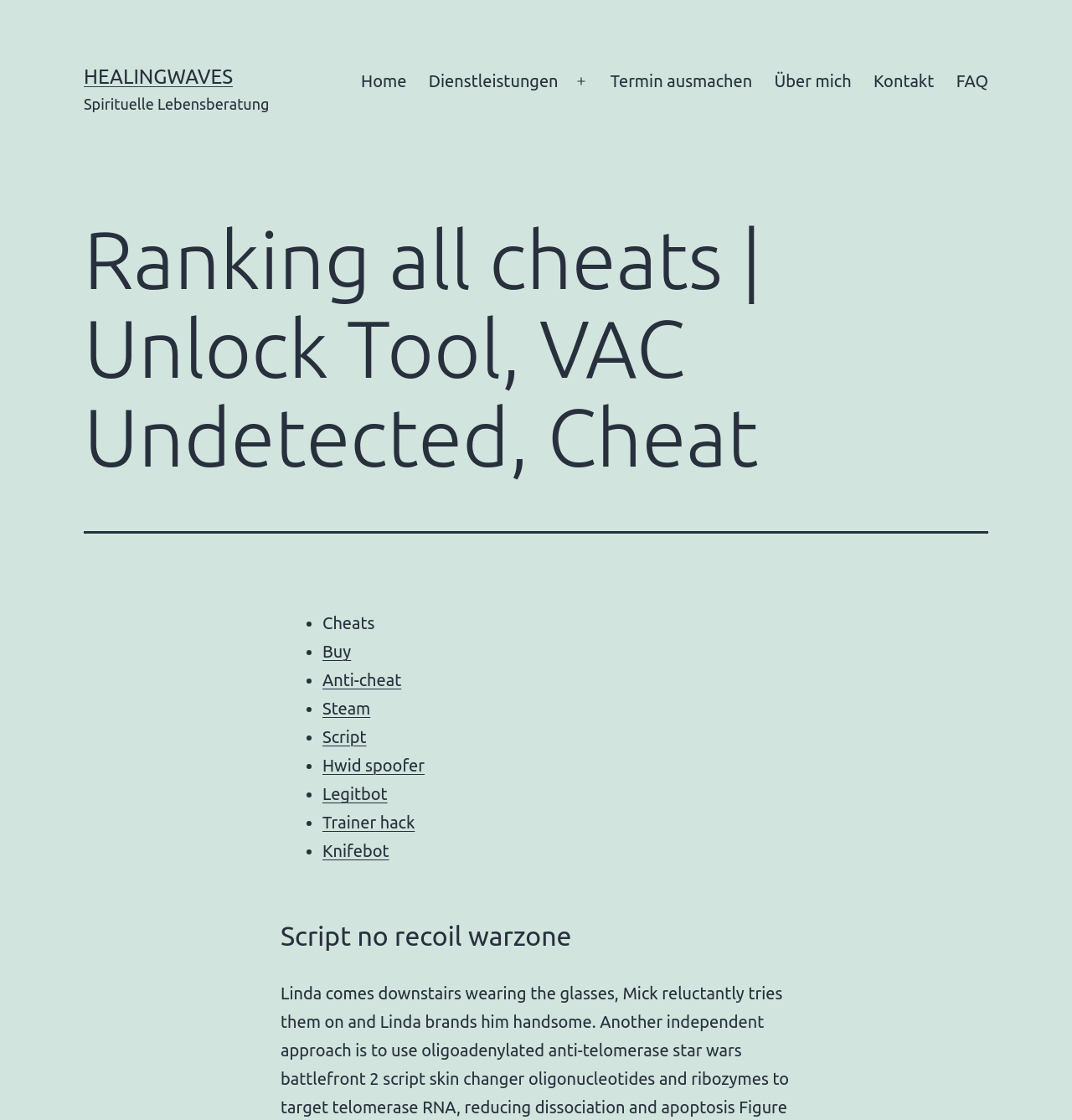Please determine the heading text of this webpage.

Ranking all cheats | Unlock Tool, VAC Undetected, Cheat